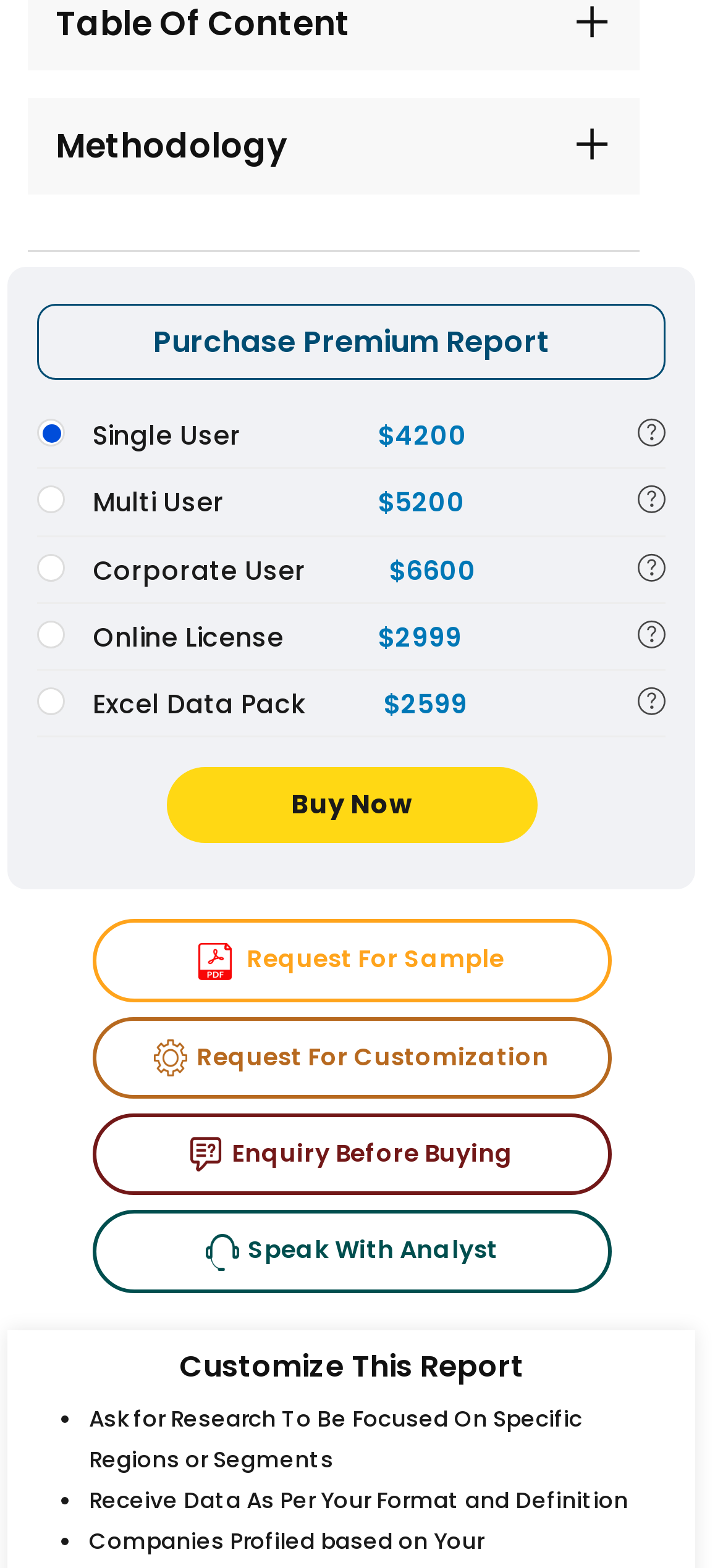Can you give a comprehensive explanation to the question given the content of the image?
What is the price of the Single User report?

I found the answer by looking at the radio button options under the 'Purchase Premium Report' section. The first option is 'Single User' and it has a price of $4200.